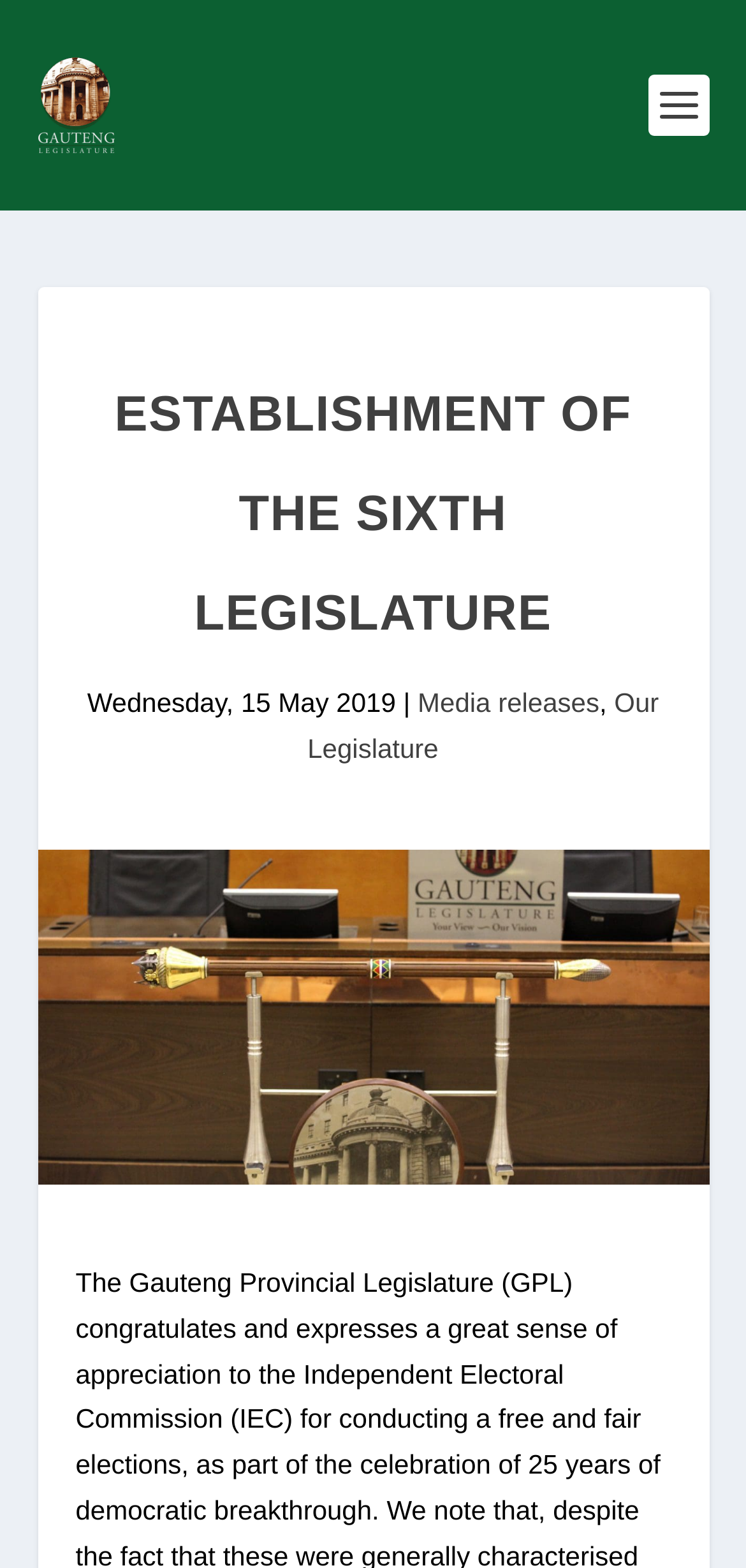What is the topic of the image?
Answer with a single word or short phrase according to what you see in the image.

Establishment of the Sixth Legislature